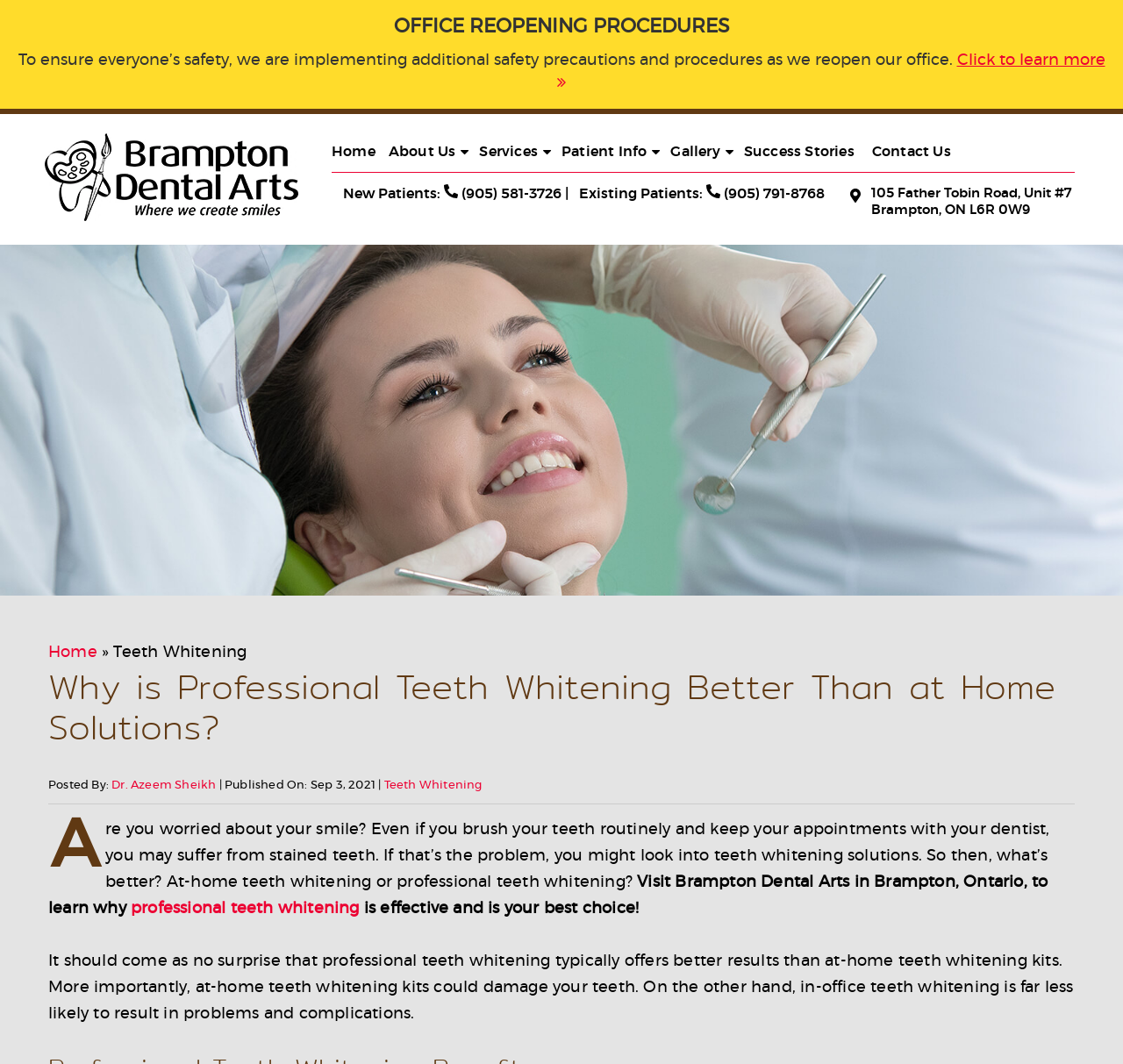Please determine the bounding box coordinates of the element's region to click in order to carry out the following instruction: "Read about professional teeth whitening". The coordinates should be four float numbers between 0 and 1, i.e., [left, top, right, bottom].

[0.116, 0.846, 0.32, 0.861]